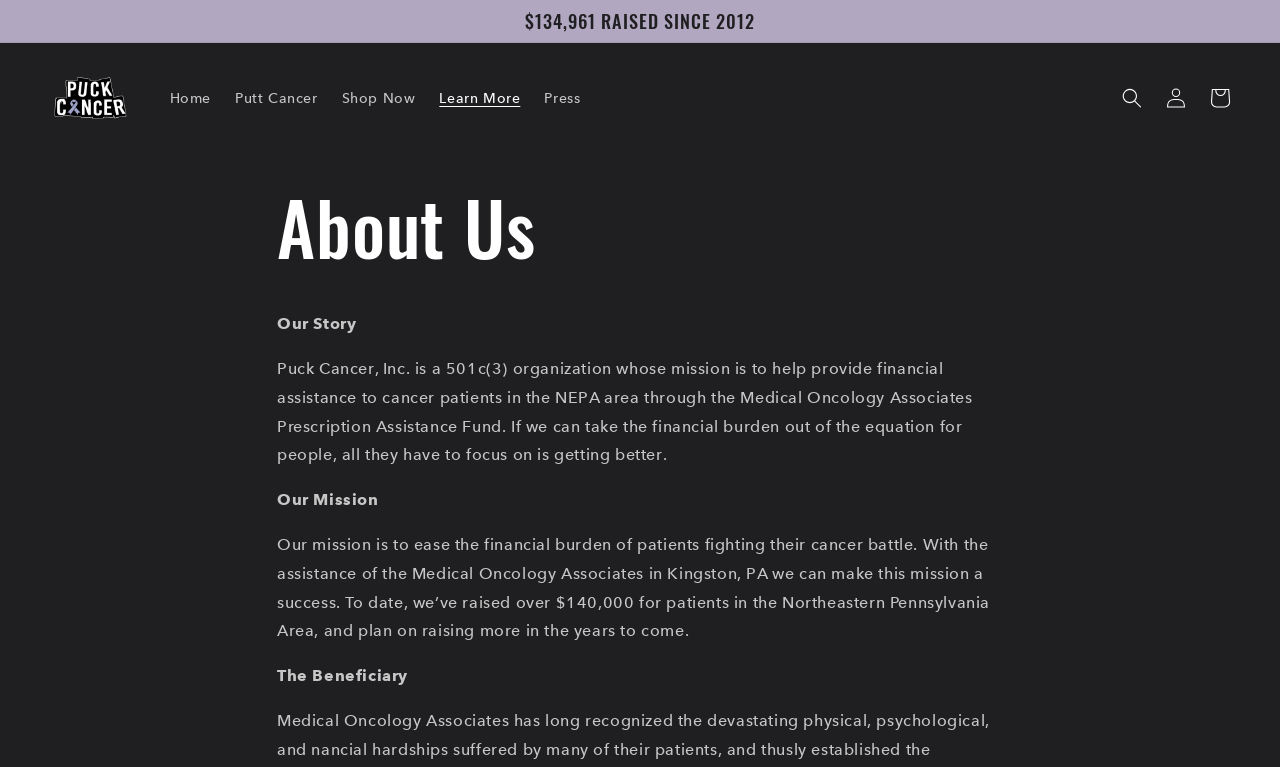Answer the question using only a single word or phrase: 
What is the name of the prescription assistance fund?

Medical Oncology Associates Prescription Assistance Fund